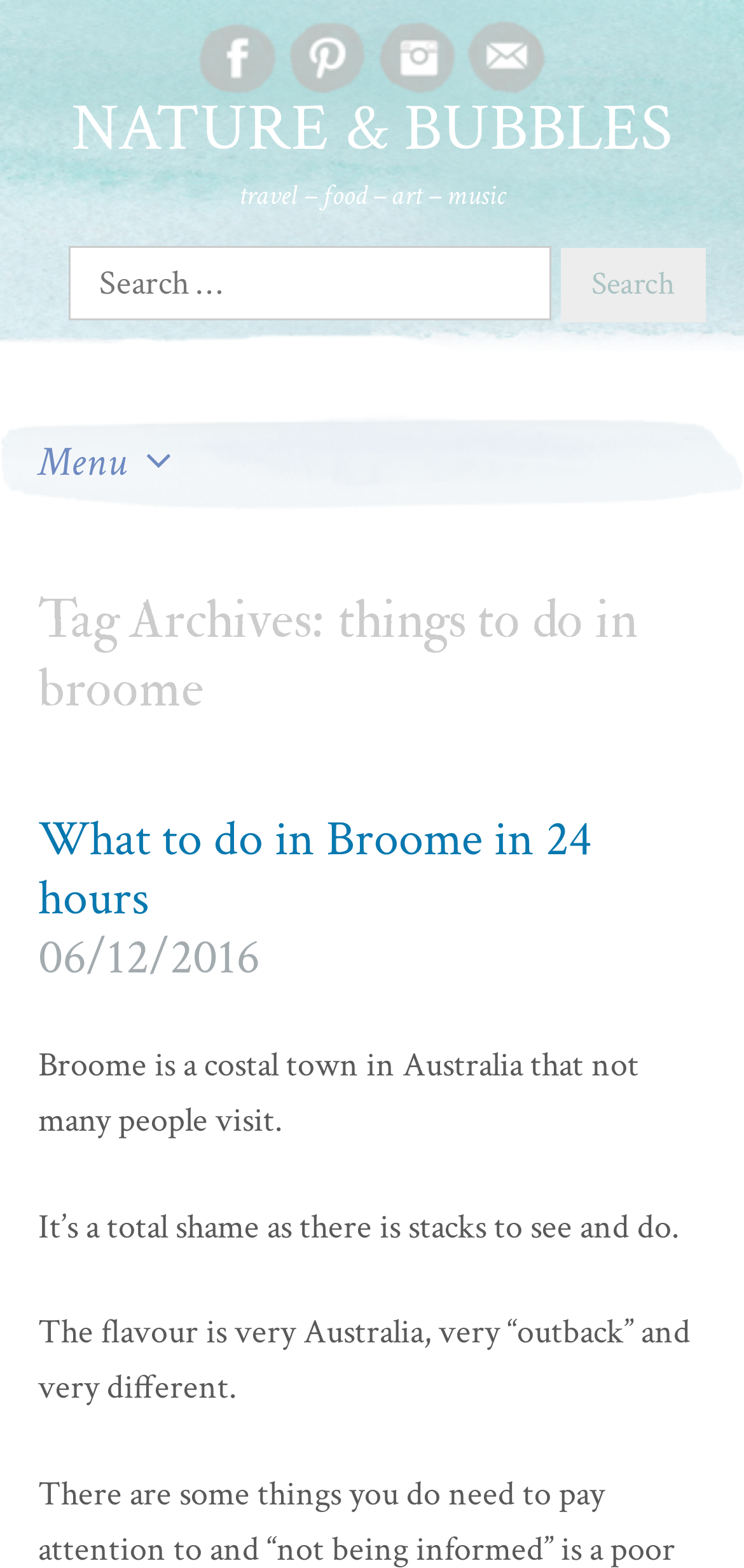What is the name of the website?
Using the visual information, respond with a single word or phrase.

Nature & Bubbles